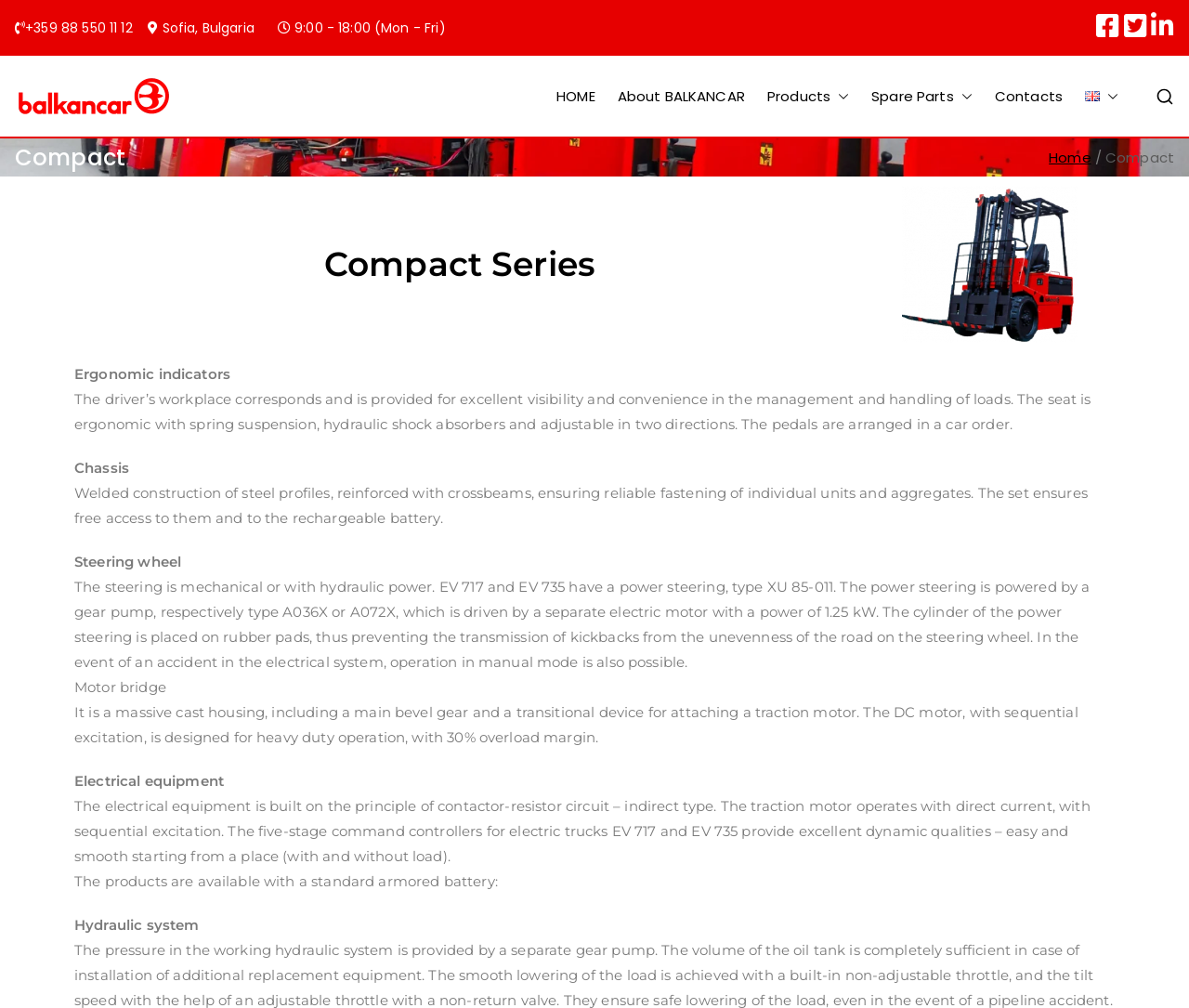Highlight the bounding box coordinates of the region I should click on to meet the following instruction: "Click the Facebook link".

[0.922, 0.021, 0.942, 0.04]